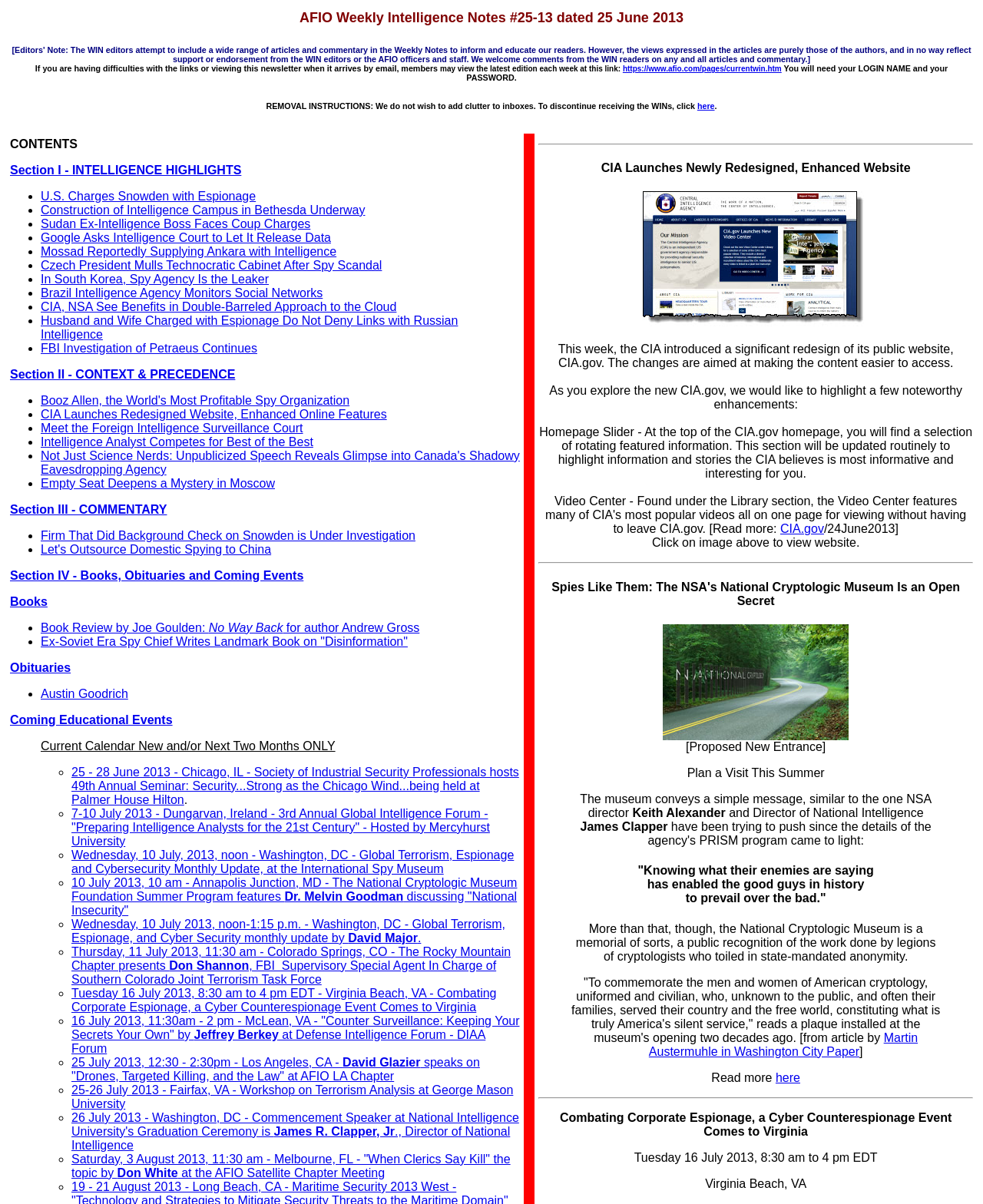Provide the bounding box coordinates for the specified HTML element described in this description: "Coming Educational Events". The coordinates should be four float numbers ranging from 0 to 1, in the format [left, top, right, bottom].

[0.01, 0.592, 0.175, 0.603]